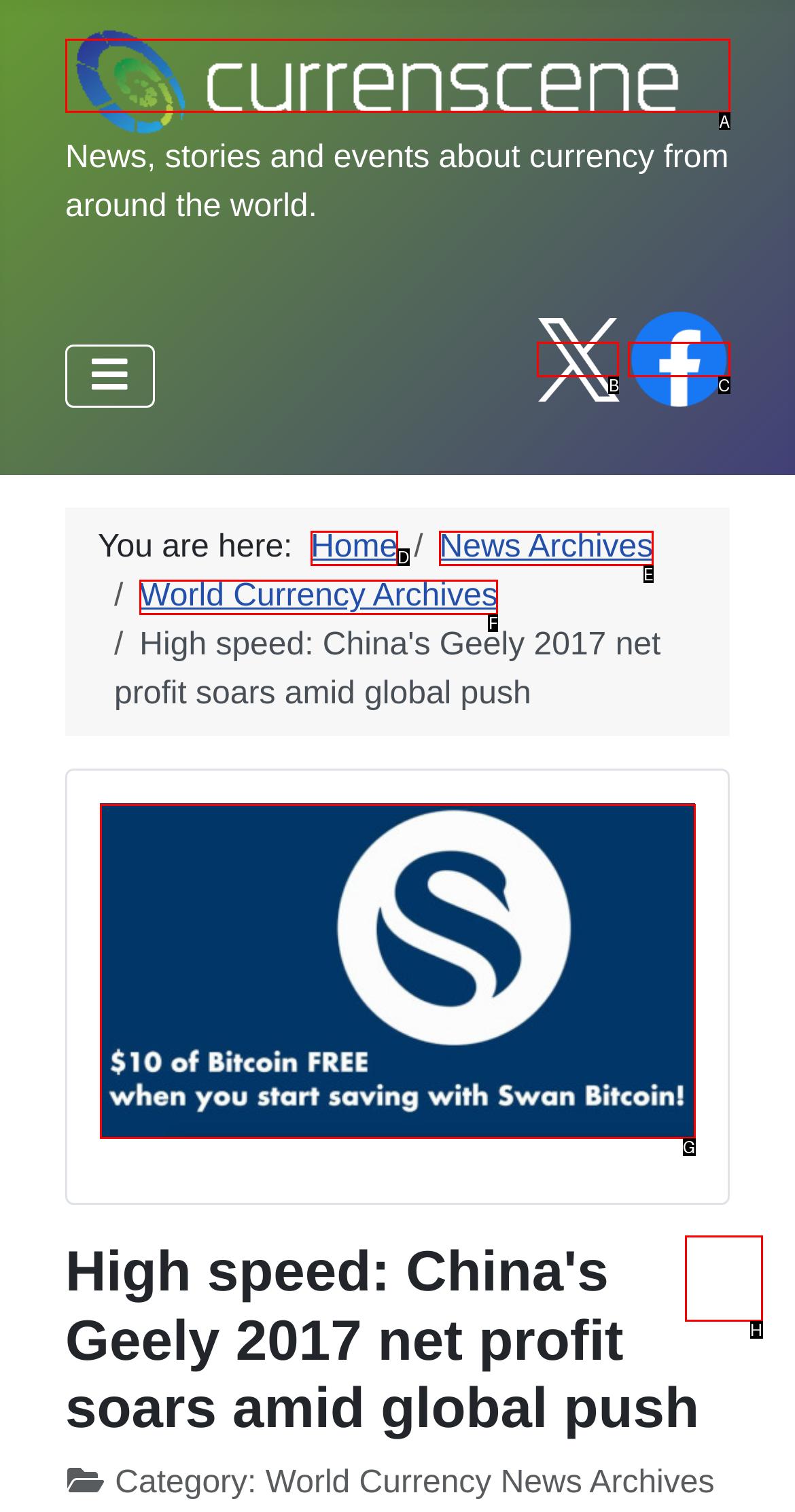Determine which HTML element best fits the description: World Currency Archives
Answer directly with the letter of the matching option from the available choices.

F